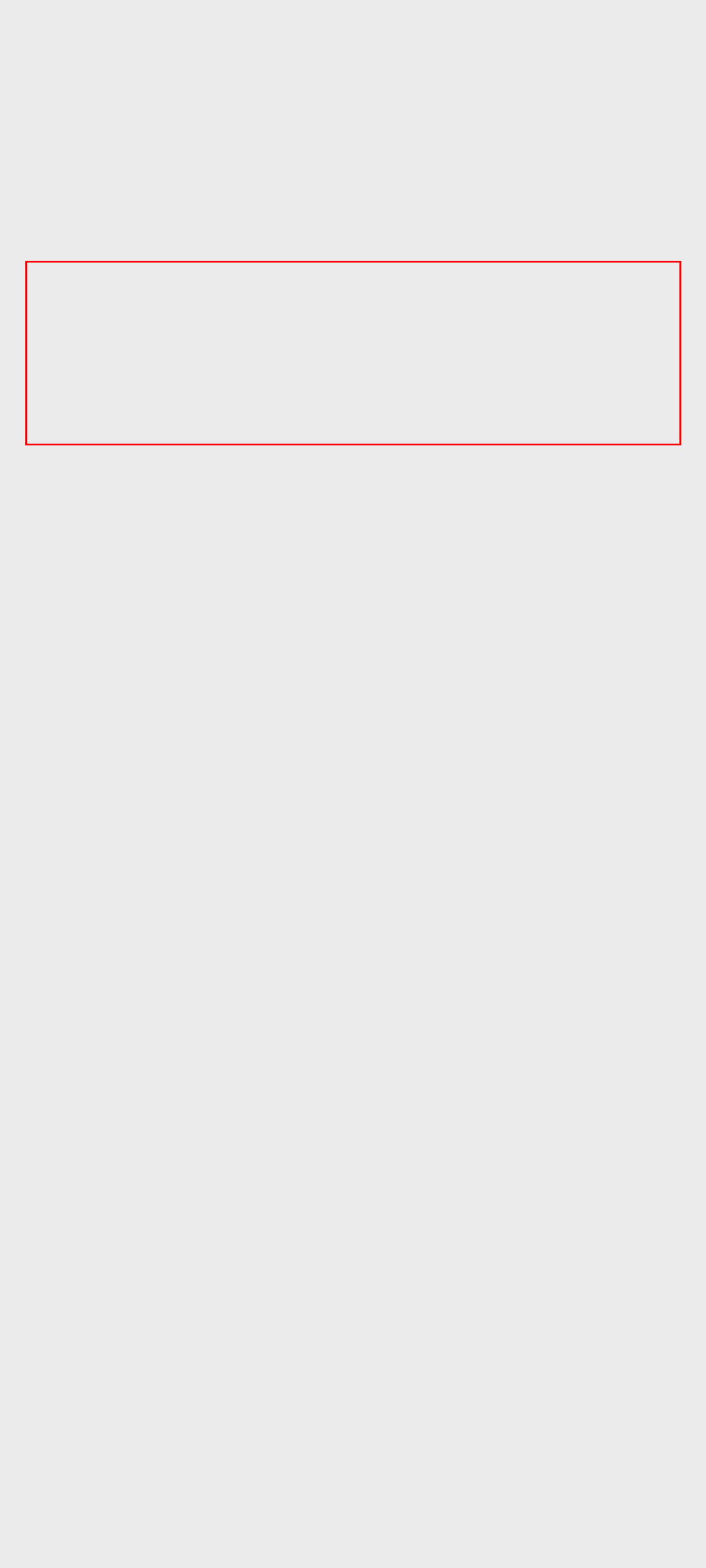Identify the text inside the red bounding box in the provided webpage screenshot and transcribe it.

PhoTui Franchise Opportunities -- As the largest take-and-cook chain in the U.S., Europe, Turkey with more new locations, PhoTui is a compelling business opportunity for entrepreneurs who are passionate about their community, first class customer service and most of all—PhoTui.